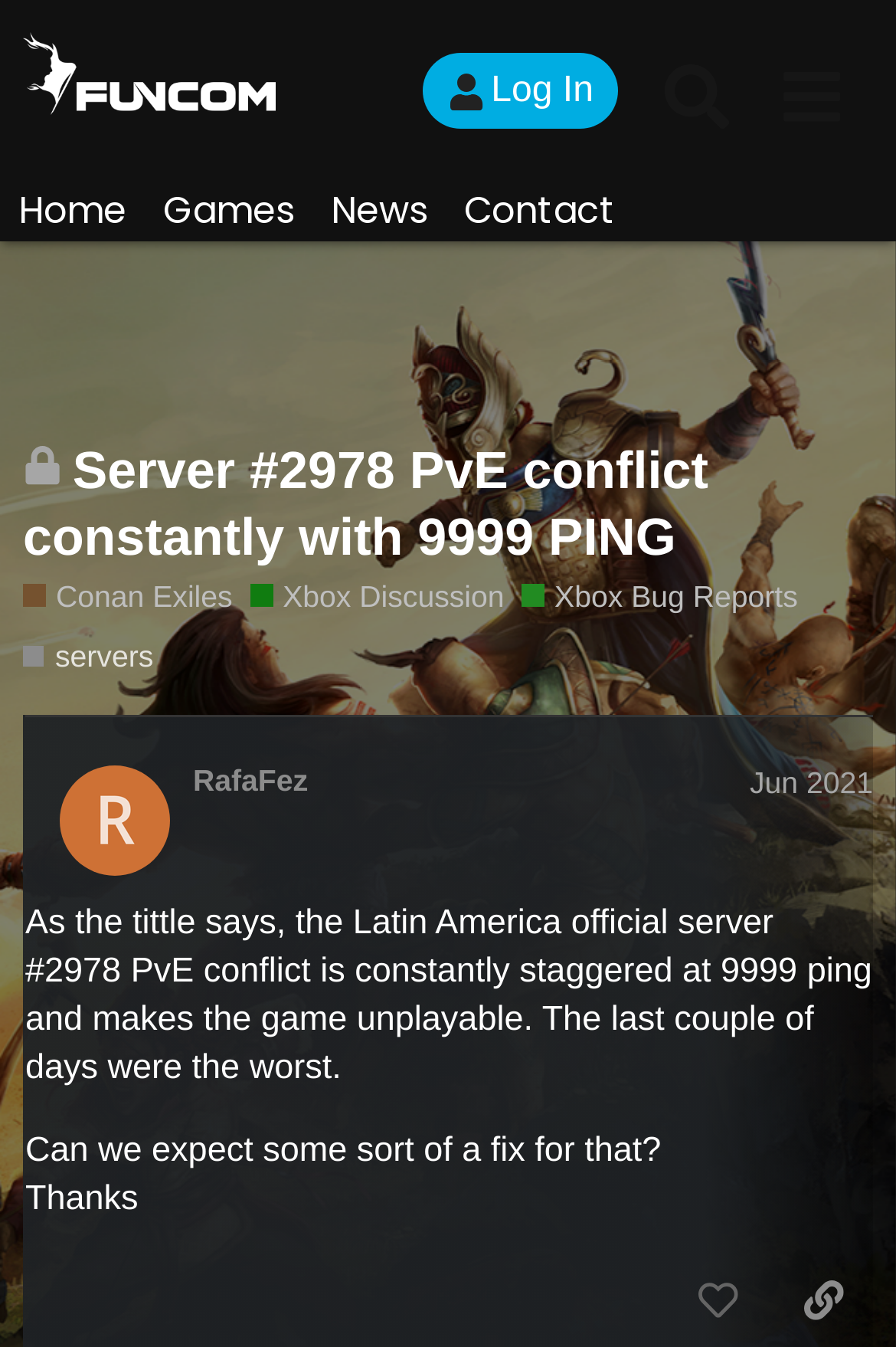Please pinpoint the bounding box coordinates for the region I should click to adhere to this instruction: "Go to the 'Home' page".

[0.0, 0.109, 0.162, 0.203]